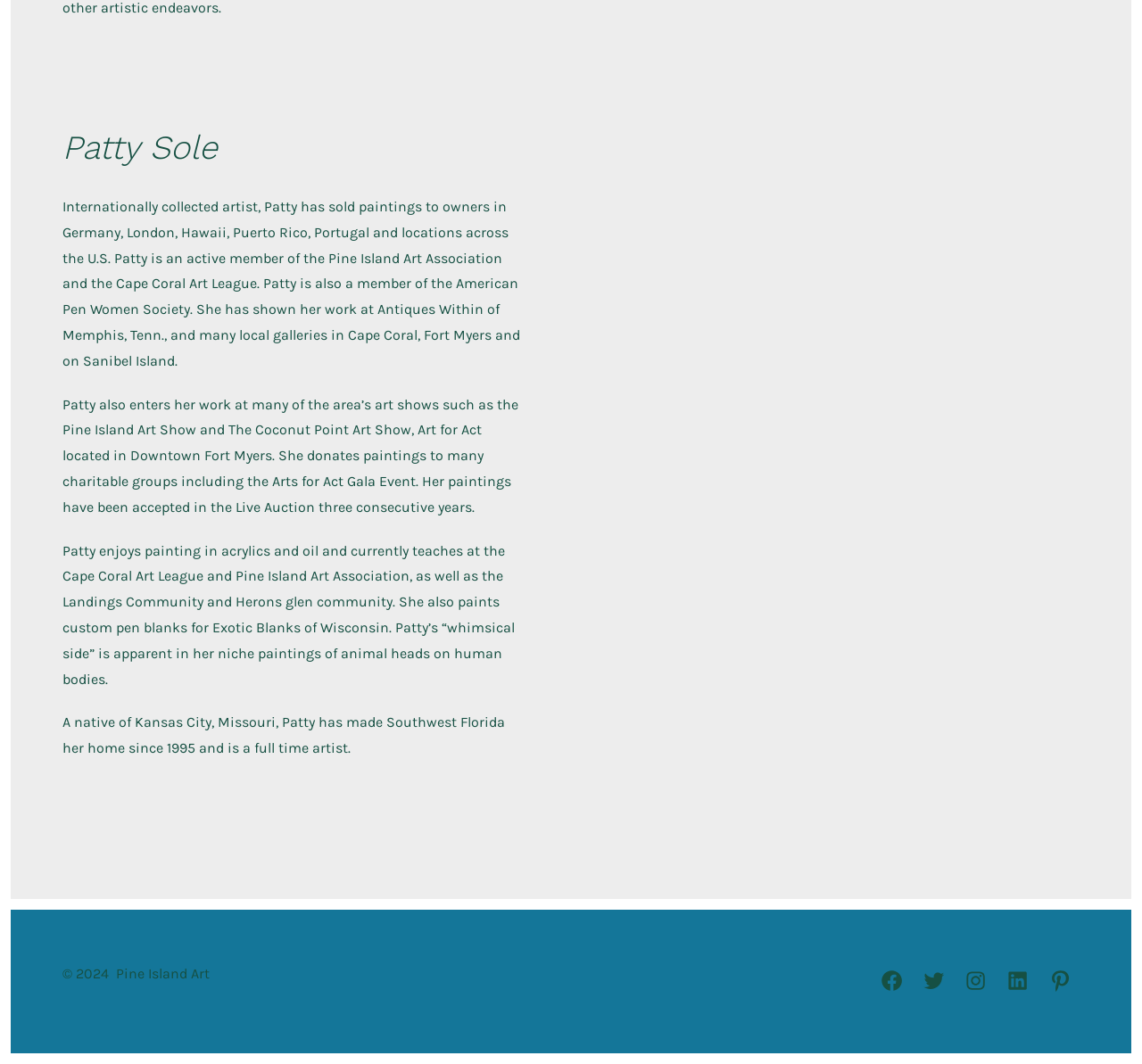What is Patty's profession?
Provide a one-word or short-phrase answer based on the image.

Artist